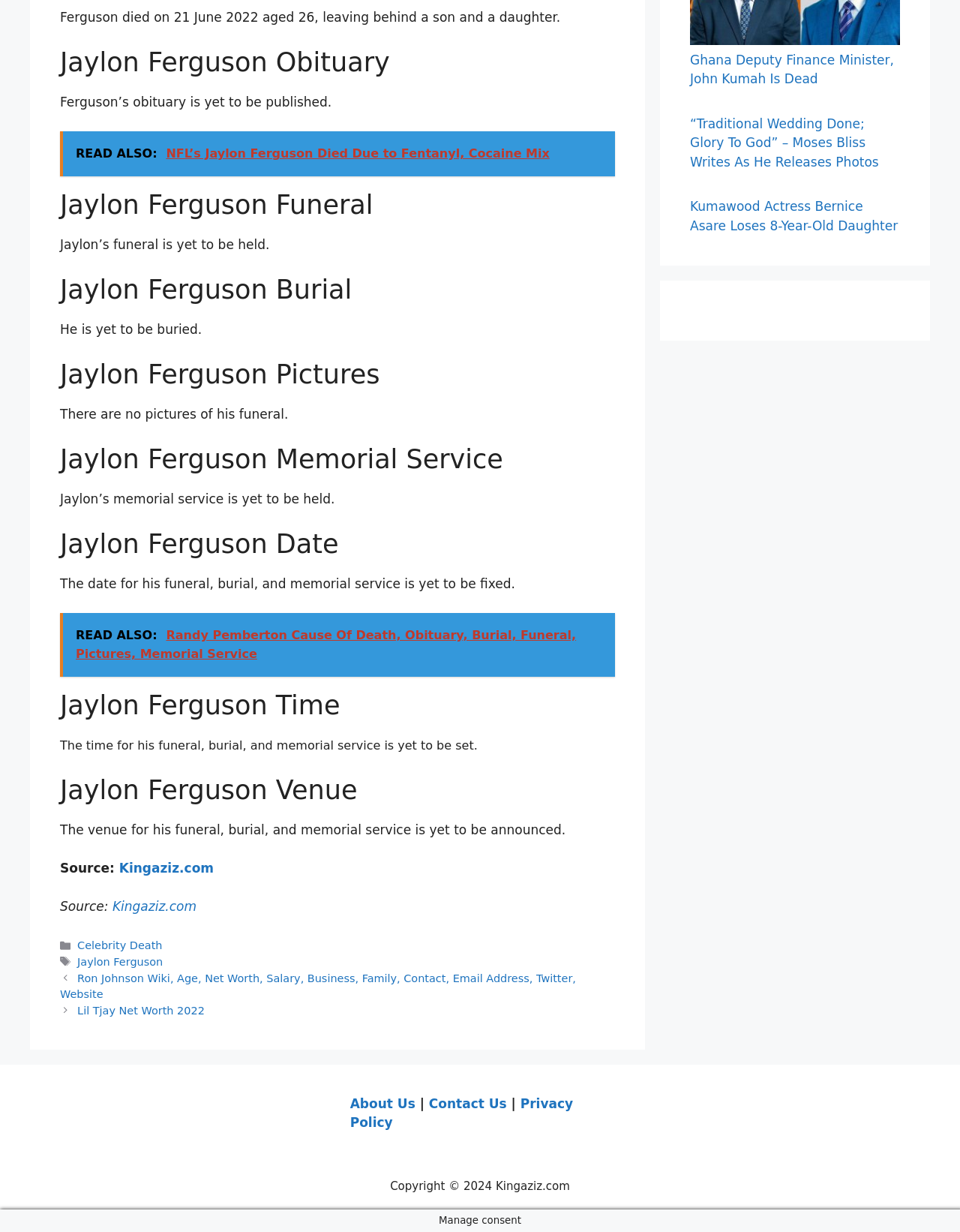What is Jaylon Ferguson's age at the time of death?
Can you offer a detailed and complete answer to this question?

According to the StaticText element with the text 'Ferguson died on 21 June 2022 aged 26, leaving behind a son and a daughter.', Jaylon Ferguson was 26 years old when he died.